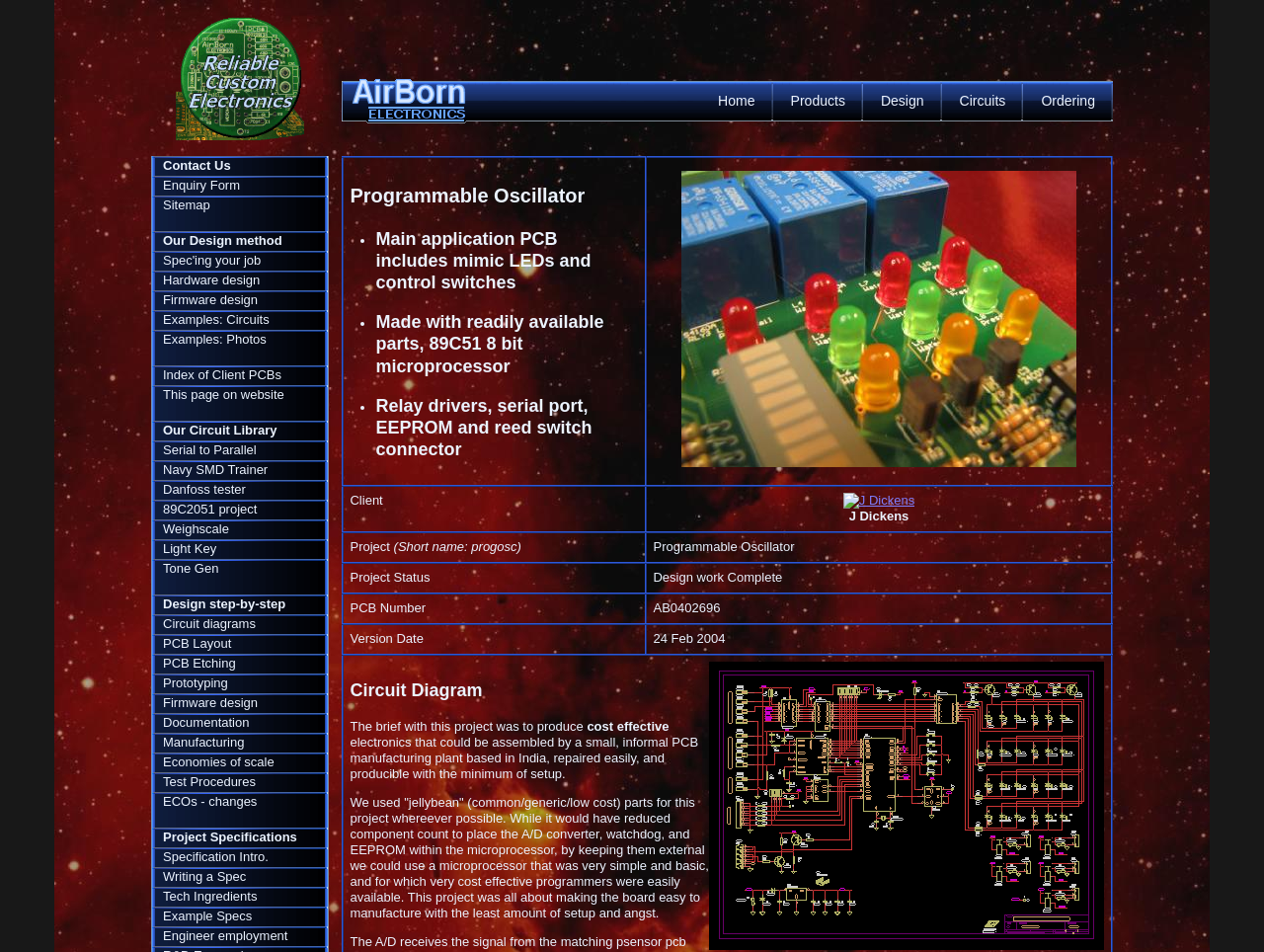Given the element description Circuit diagrams, identify the bounding box coordinates for the UI element on the webpage screenshot. The format should be (top-left x, top-left y, bottom-right x, bottom-right y), with values between 0 and 1.

[0.12, 0.645, 0.279, 0.666]